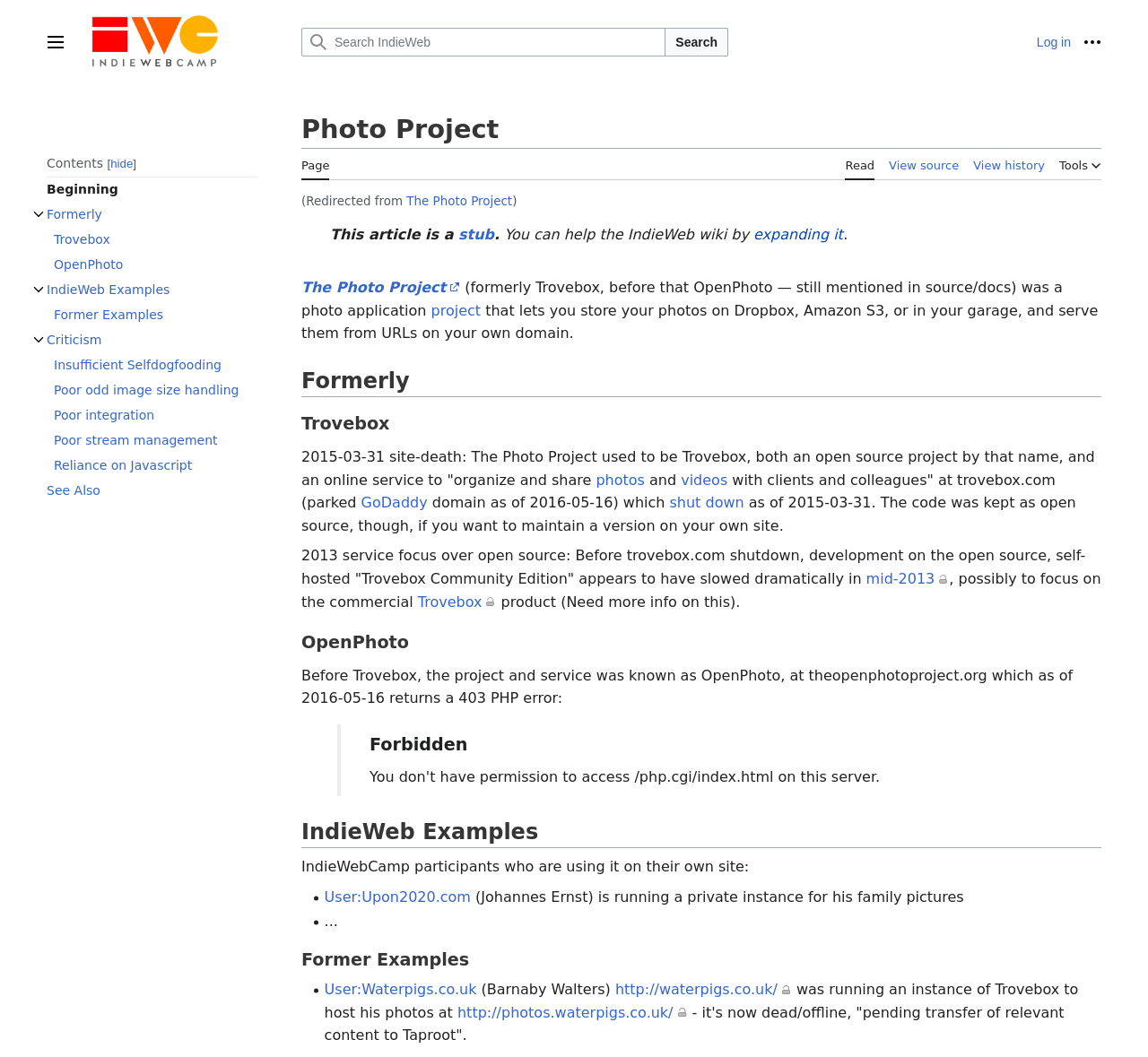Please identify the bounding box coordinates of the element that needs to be clicked to execute the following command: "Search IndieWeb". Provide the bounding box using four float numbers between 0 and 1, formatted as [left, top, right, bottom].

[0.262, 0.026, 0.58, 0.053]